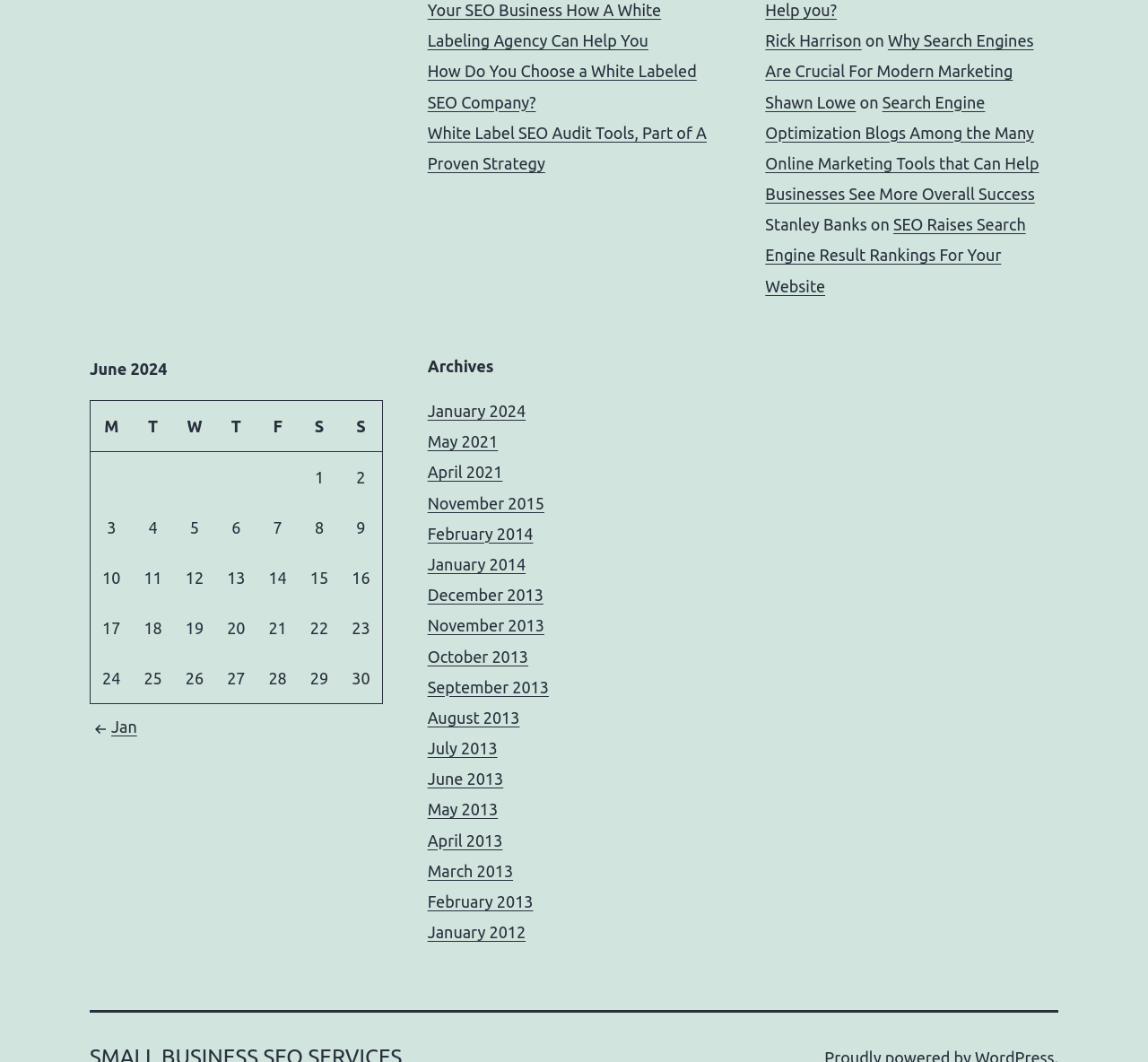Identify the bounding box coordinates for the UI element described as follows: February 2013. Use the format (top-left x, top-left y, bottom-right x, bottom-right y) and ensure all values are floating point numbers between 0 and 1.

[0.372, 0.84, 0.464, 0.857]